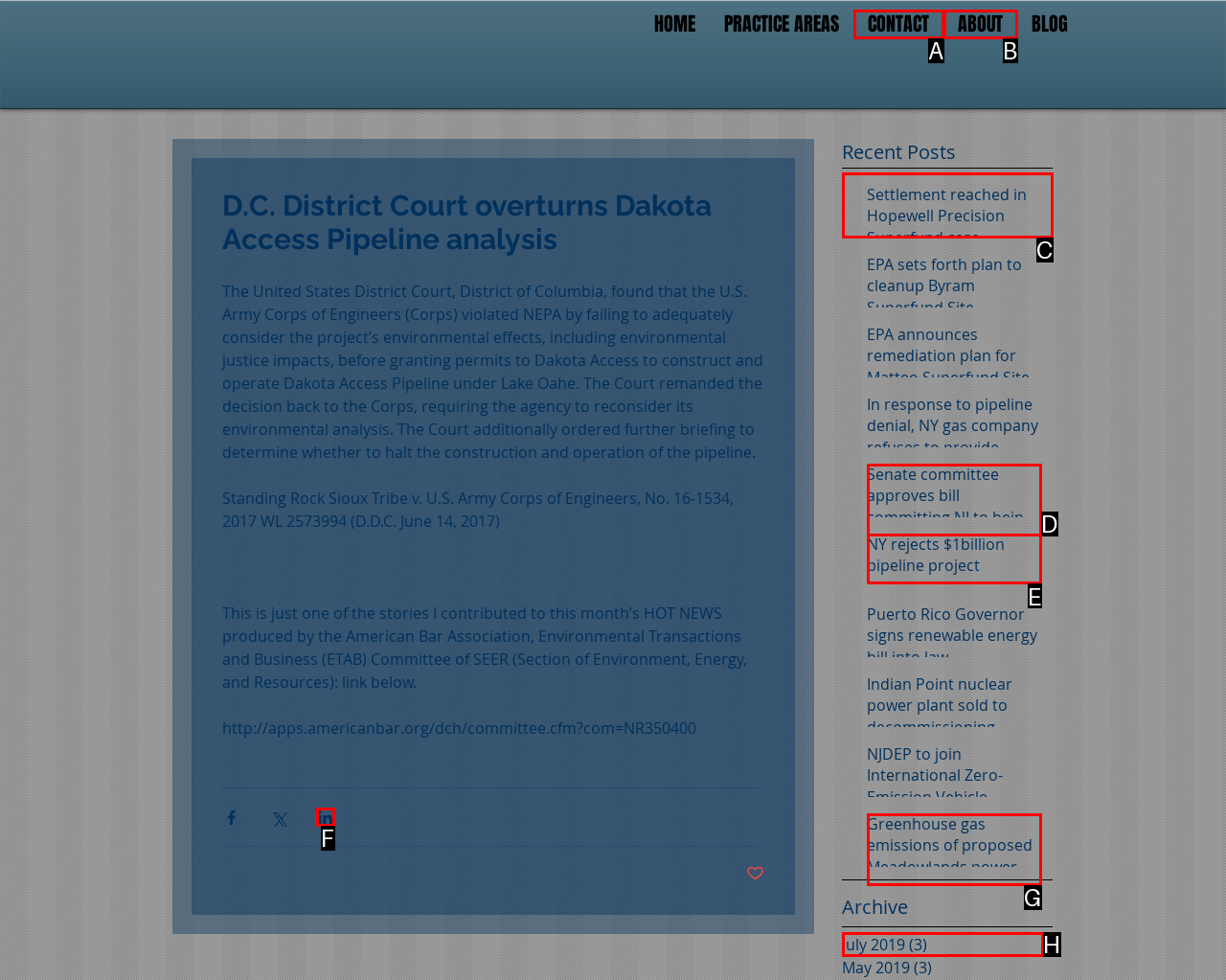Decide which letter you need to select to fulfill the task: Browse the archive for July 2019
Answer with the letter that matches the correct option directly.

H